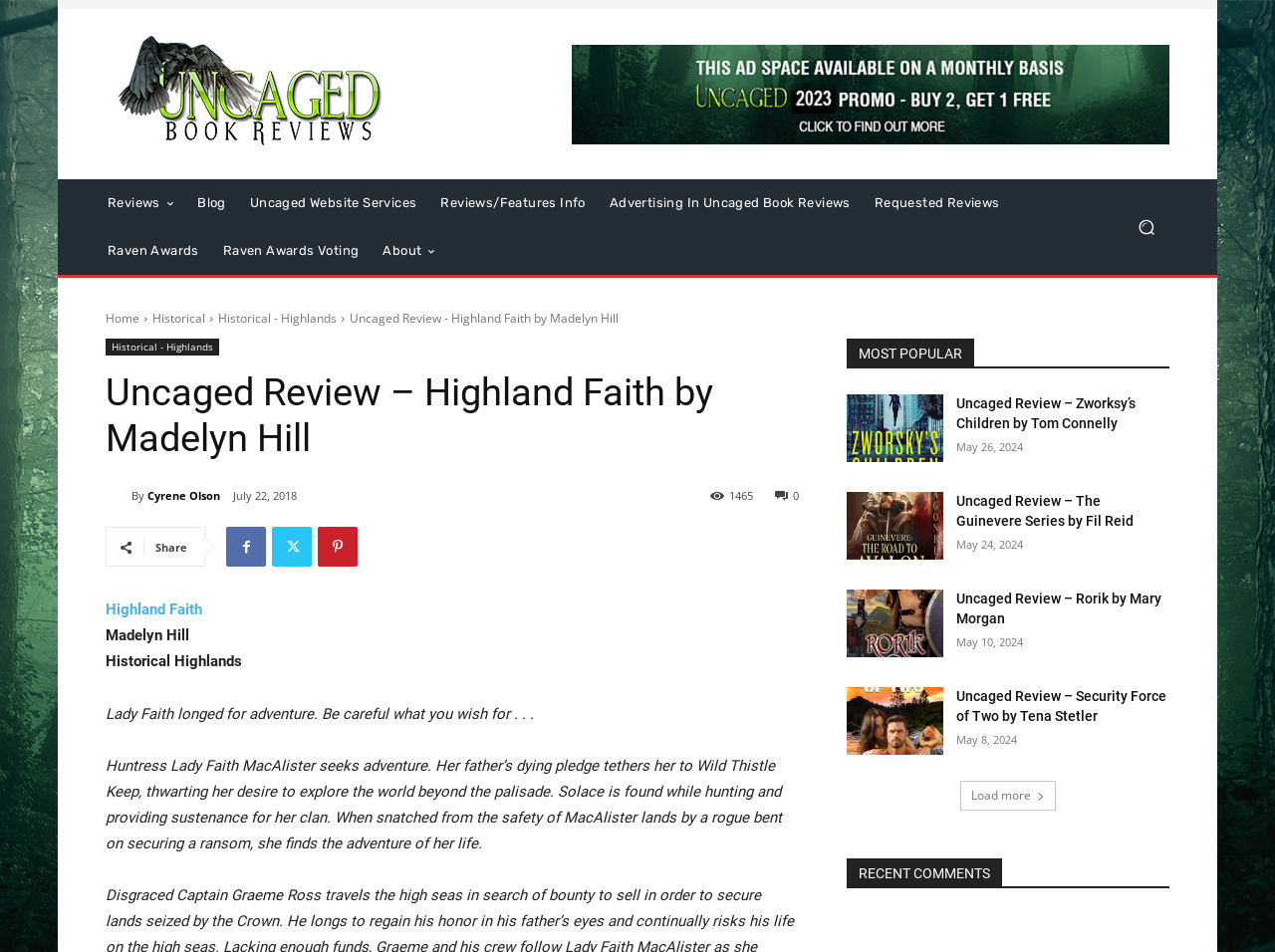Please mark the bounding box coordinates of the area that should be clicked to carry out the instruction: "Click the logo".

[0.083, 0.03, 0.307, 0.167]